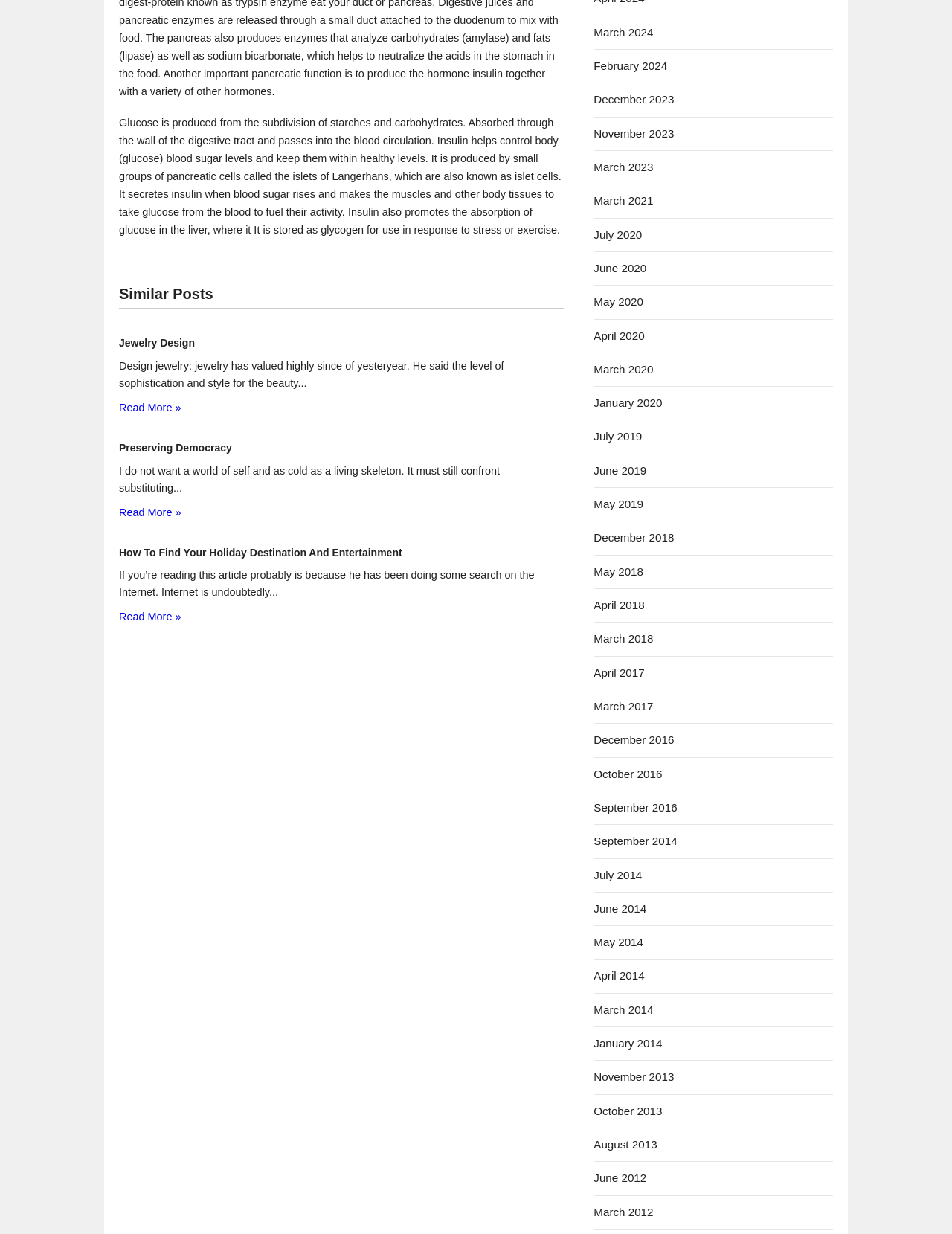Provide the bounding box coordinates of the HTML element described by the text: "July 2019".

[0.624, 0.349, 0.674, 0.359]